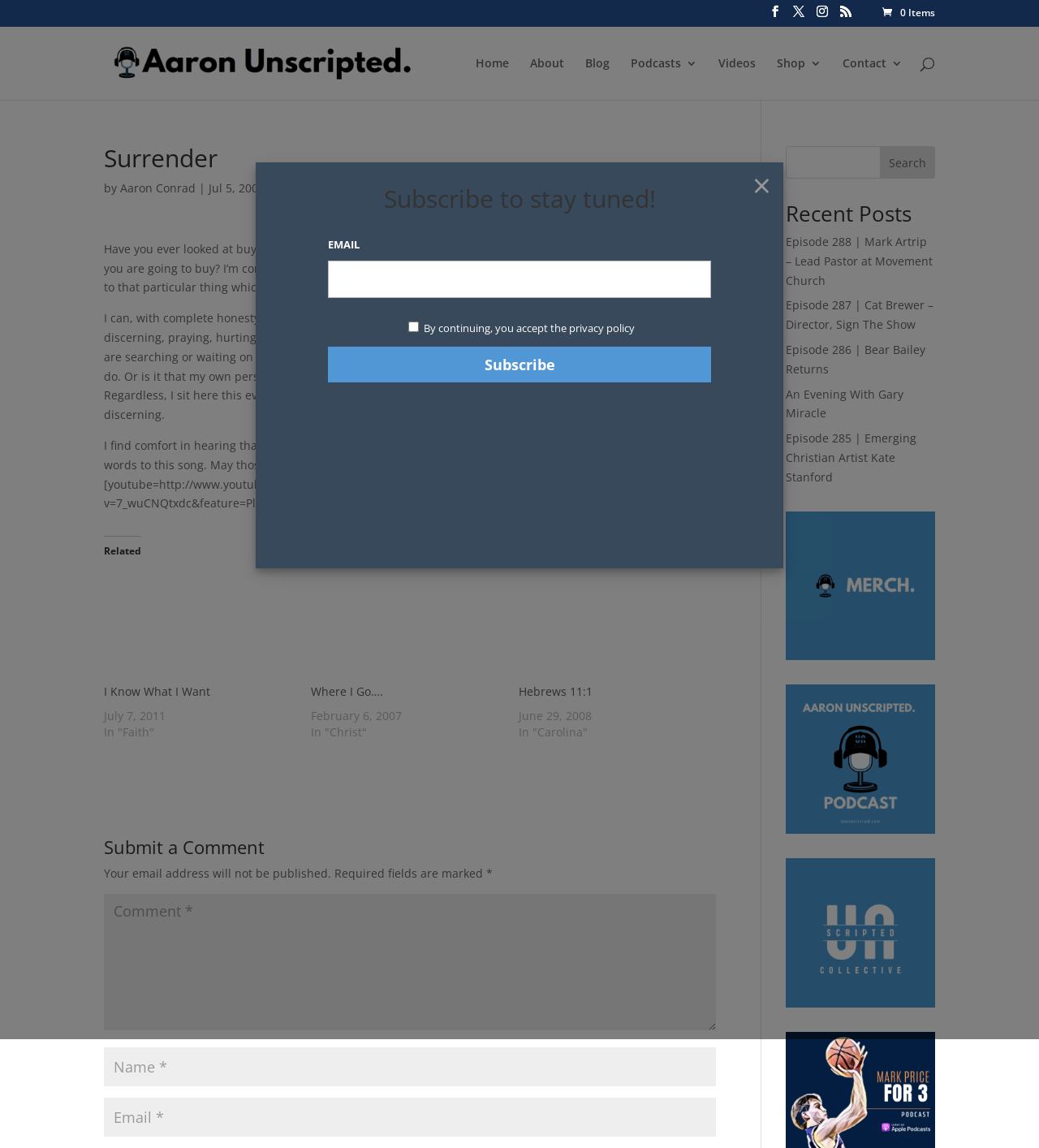Based on the image, please elaborate on the answer to the following question:
What is the purpose of the search box?

The search box is provided at the top of the webpage, and it allows users to search for specific content within the website.